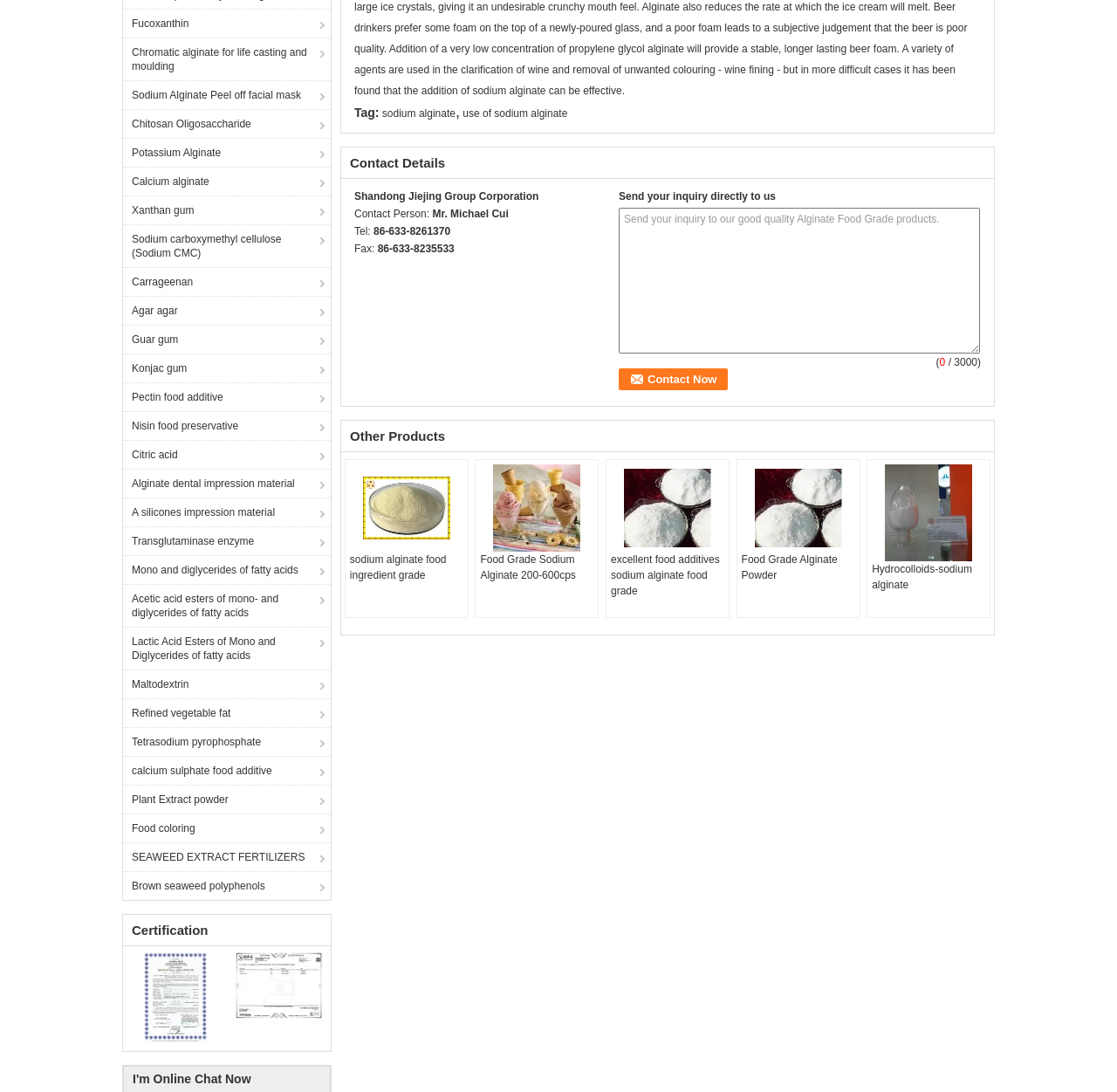Find the bounding box coordinates of the UI element according to this description: "Carrageenan".

[0.11, 0.245, 0.296, 0.271]